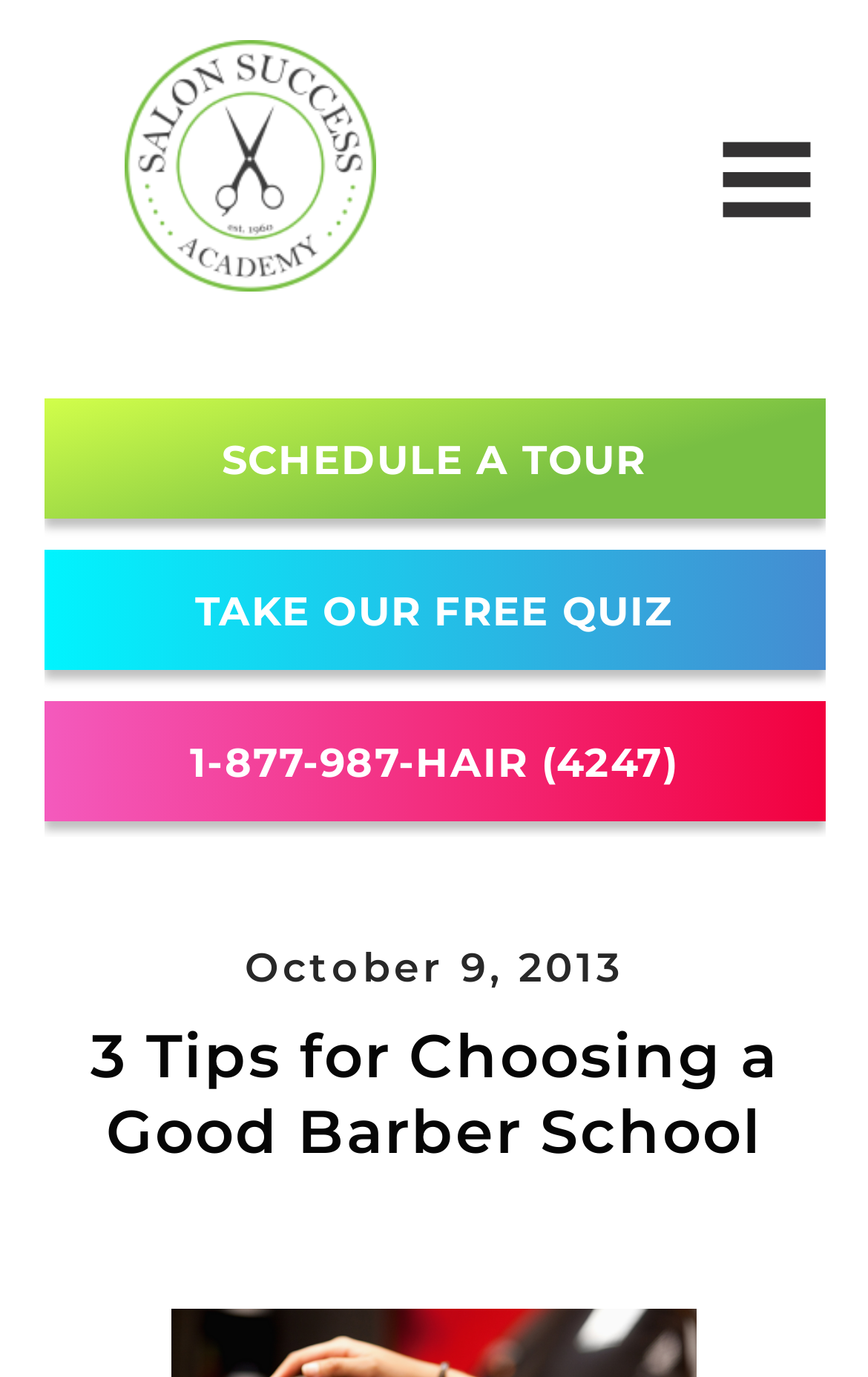Identify and provide the bounding box for the element described by: "Schedule a Tour".

[0.05, 0.289, 0.95, 0.377]